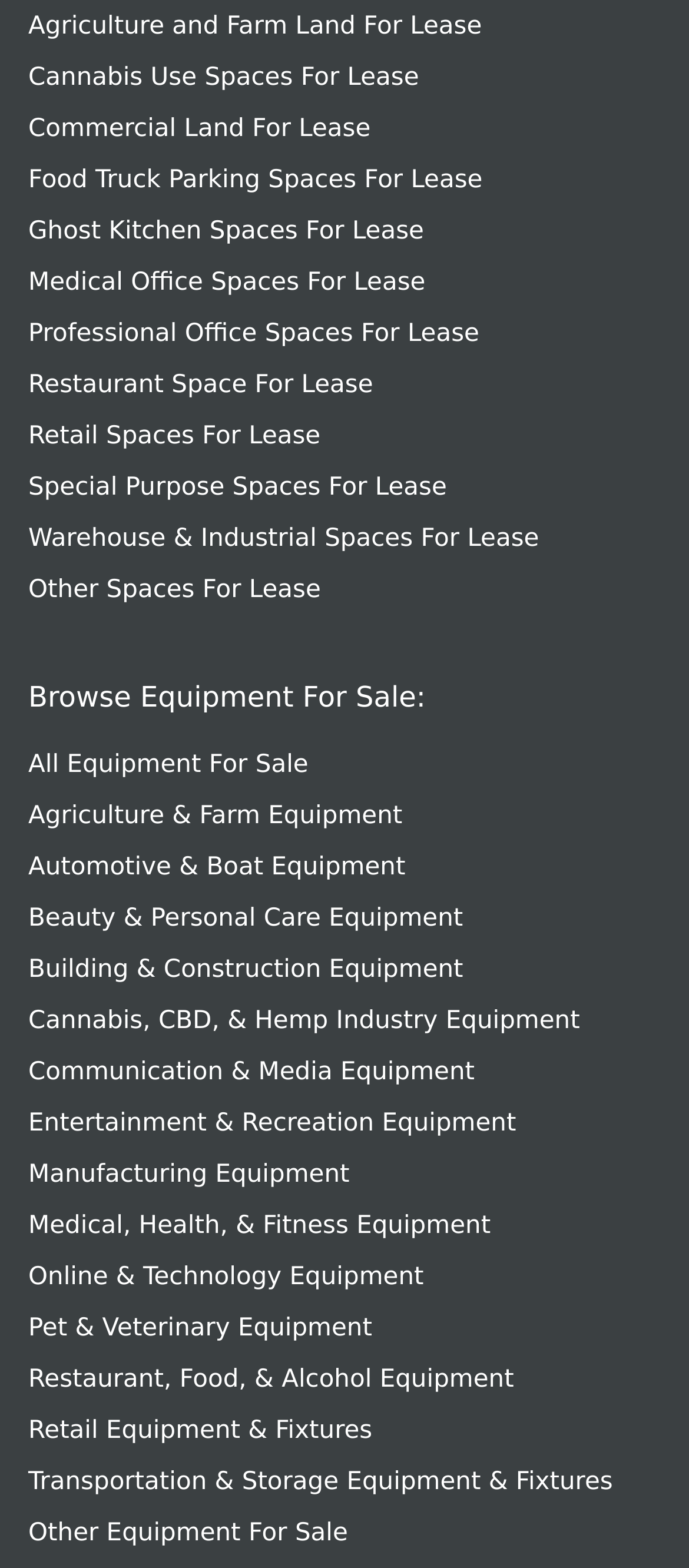Determine the bounding box coordinates for the UI element matching this description: "Special Purpose Spaces For Lease".

[0.041, 0.302, 0.649, 0.32]